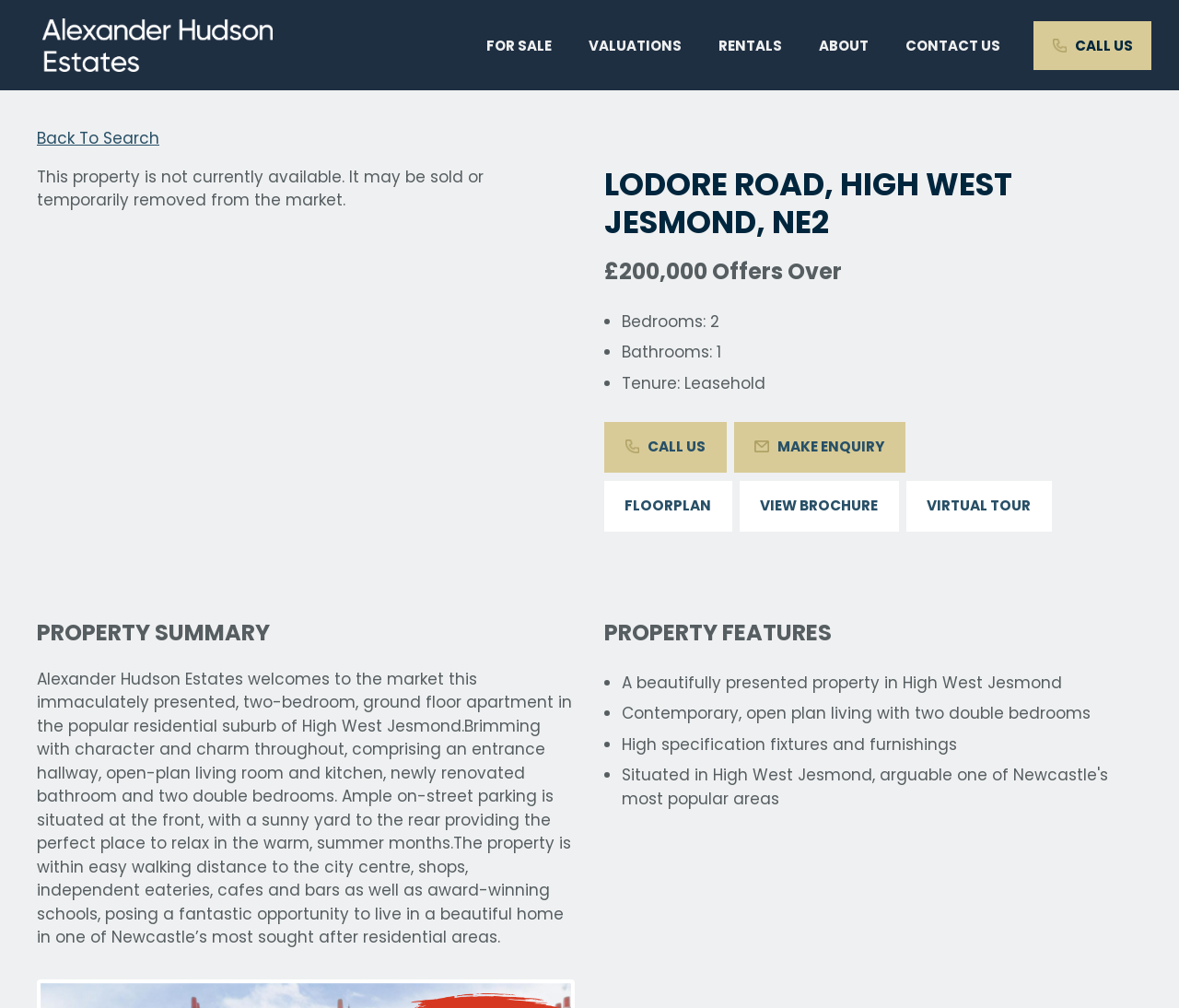Provide the bounding box coordinates for the UI element described in this sentence: "View Brochure". The coordinates should be four float values between 0 and 1, i.e., [left, top, right, bottom].

[0.627, 0.477, 0.762, 0.527]